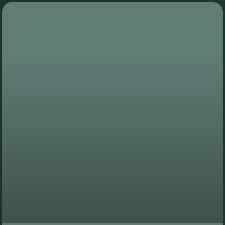Give a one-word or one-phrase response to the question: 
What type of projects does Stradea Design Labs work on?

Transformative projects